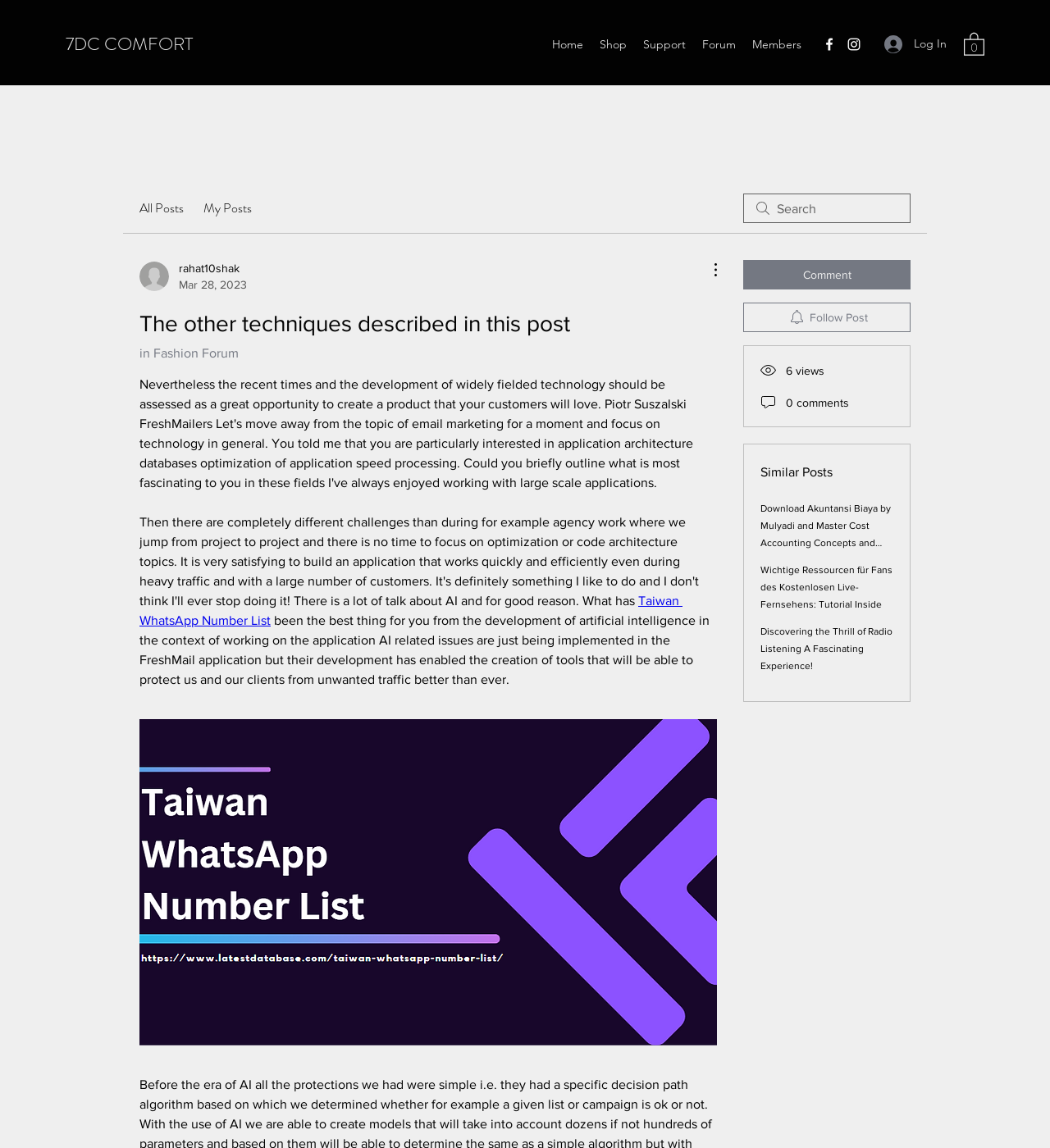How many images are there in the post?
Carefully analyze the image and provide a thorough answer to the question.

I counted the number of images in the post, which are the images next to the 'Log In' button, the 'Cart with 0 items' button, the 'More Actions' button, and two other images in the post content.